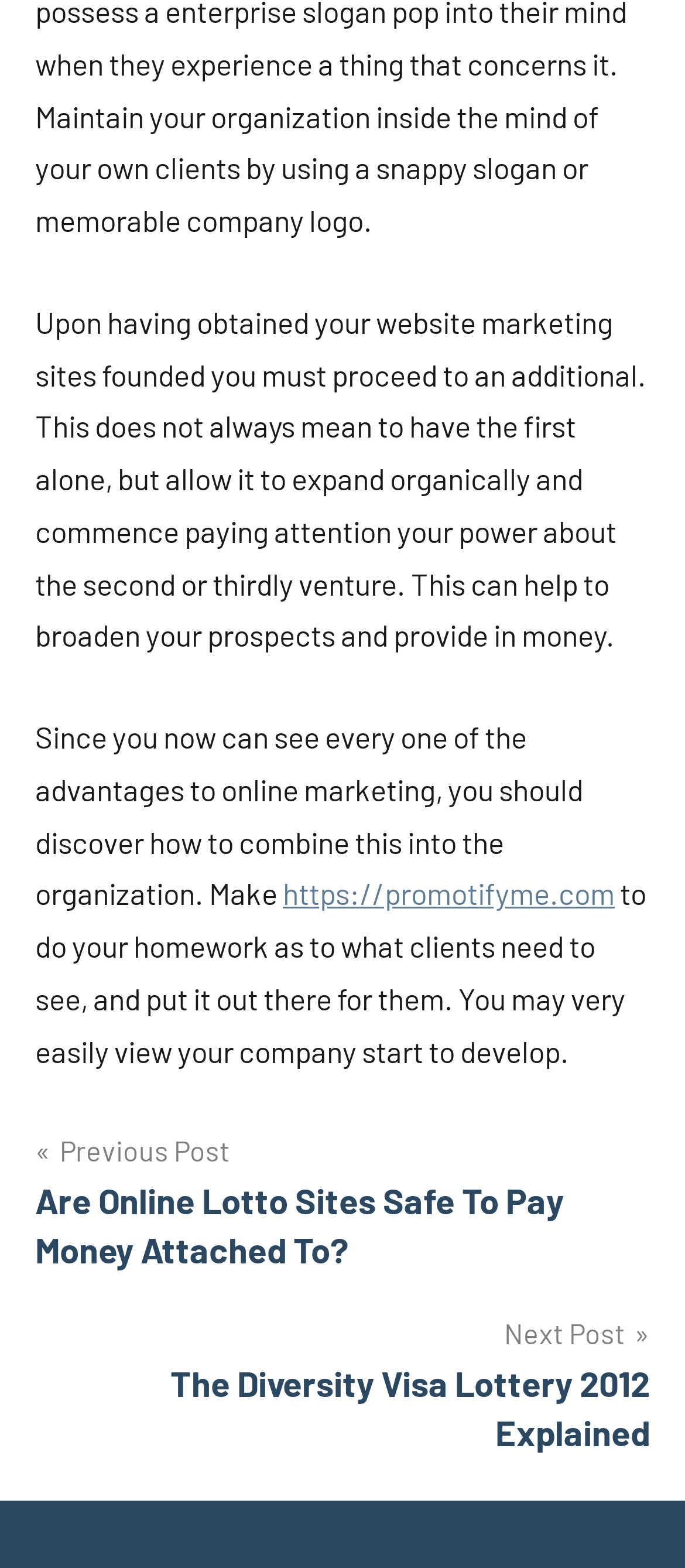Please specify the bounding box coordinates in the format (top-left x, top-left y, bottom-right x, bottom-right y), with values ranging from 0 to 1. Identify the bounding box for the UI component described as follows: https://promotifyme.com

[0.413, 0.558, 0.897, 0.581]